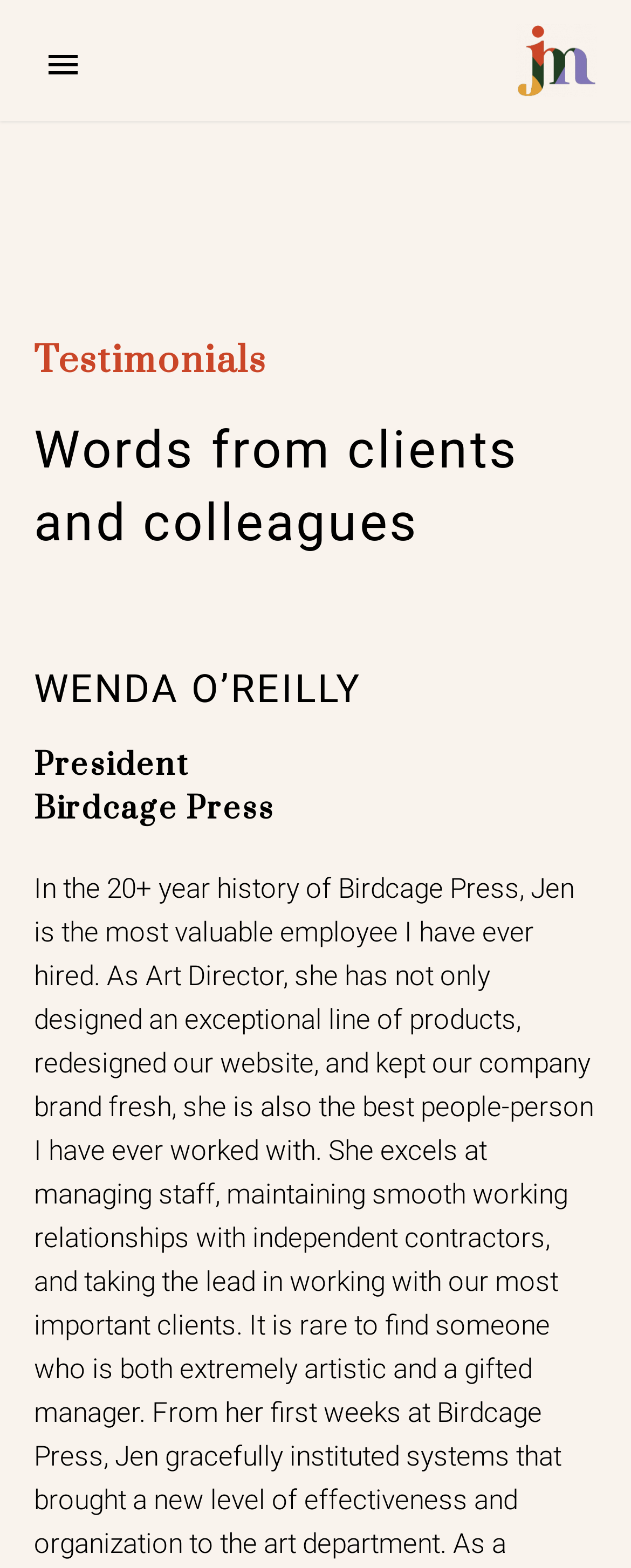Offer an extensive depiction of the webpage and its key elements.

The webpage is titled "Testimonials – Jen Minto" and features a layout table that spans most of the page. At the top left, there is a button labeled "Primary Menu". To the right of the button, there are three links: "About", "Work", and "Testimonials", which are positioned in a horizontal row. The "Testimonials" link is accompanied by an image of "Jen Minto" on its right side.

Below the navigation links, there is a large heading that reads "Testimonials", followed by a subheading that says "Words from clients and colleagues". Further down, there are two more headings: "WENDA O’REILLY" and "President Birdcage Press", which are likely a testimonial quote from Wenda O'Reilly, the President of Birdcage Press.